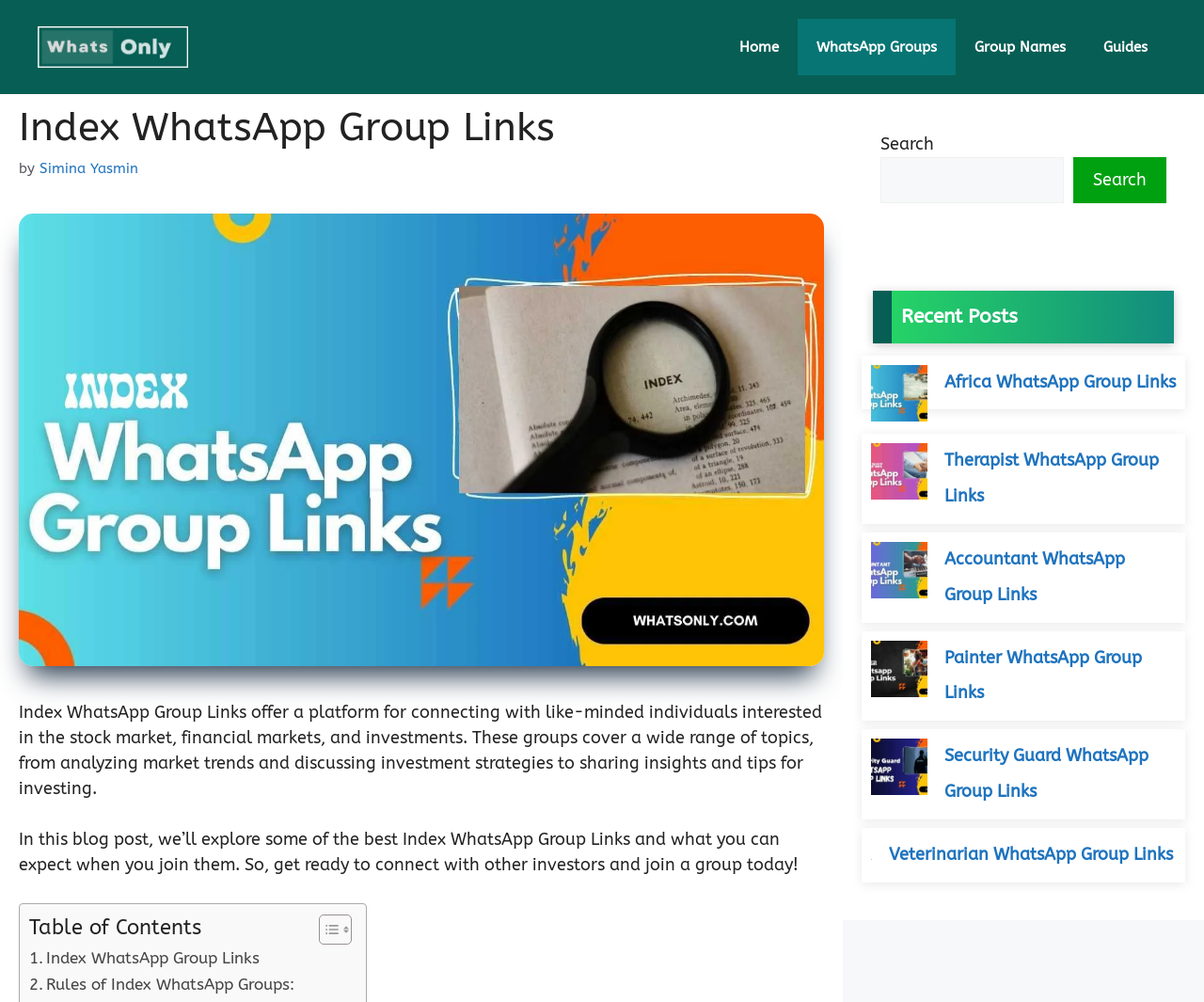Provide the bounding box coordinates for the area that should be clicked to complete the instruction: "Visit the WhatsApp Groups page".

[0.662, 0.019, 0.794, 0.075]